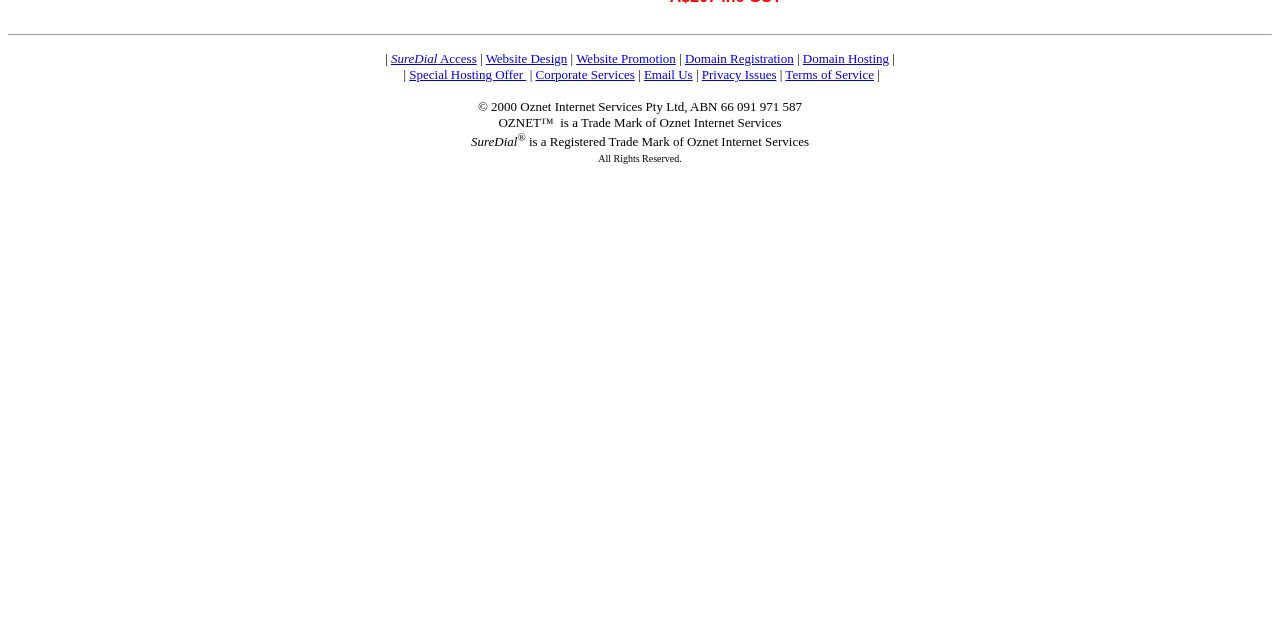Identify the bounding box coordinates for the UI element described as: "Website Promotion".

[0.45, 0.08, 0.528, 0.103]